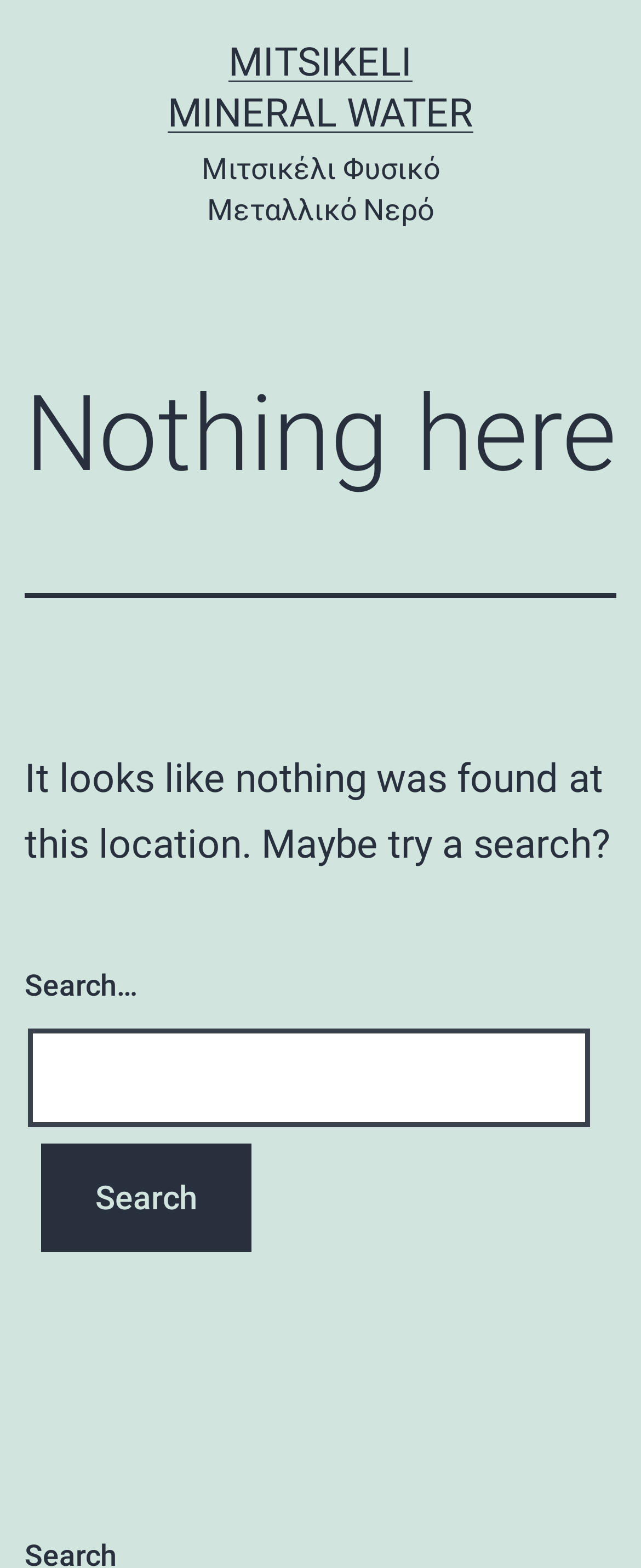Produce an extensive caption that describes everything on the webpage.

The webpage displays a "Page not found" error message. At the top, there is a link to "MITSIKELI MINERAL WATER" which takes up about a quarter of the screen width, centered horizontally. Below this link, there is a static text "Μιτσικέλι Φυσικό Μεταλλικό Νερό" which is also centered horizontally.

The main content area is divided into three sections. The first section is a header that spans almost the entire width of the screen, with a heading that reads "Nothing here". Below this header, there is a static text that says "It looks like nothing was found at this location. Maybe try a search?" which takes up about half of the screen width.

The third section is a search bar that spans almost the entire width of the screen. Within the search bar, there is a static text "Search…" on the left, a search box that takes up most of the width, and a "Search" button on the right. The search box and button are aligned to the right of the static text.